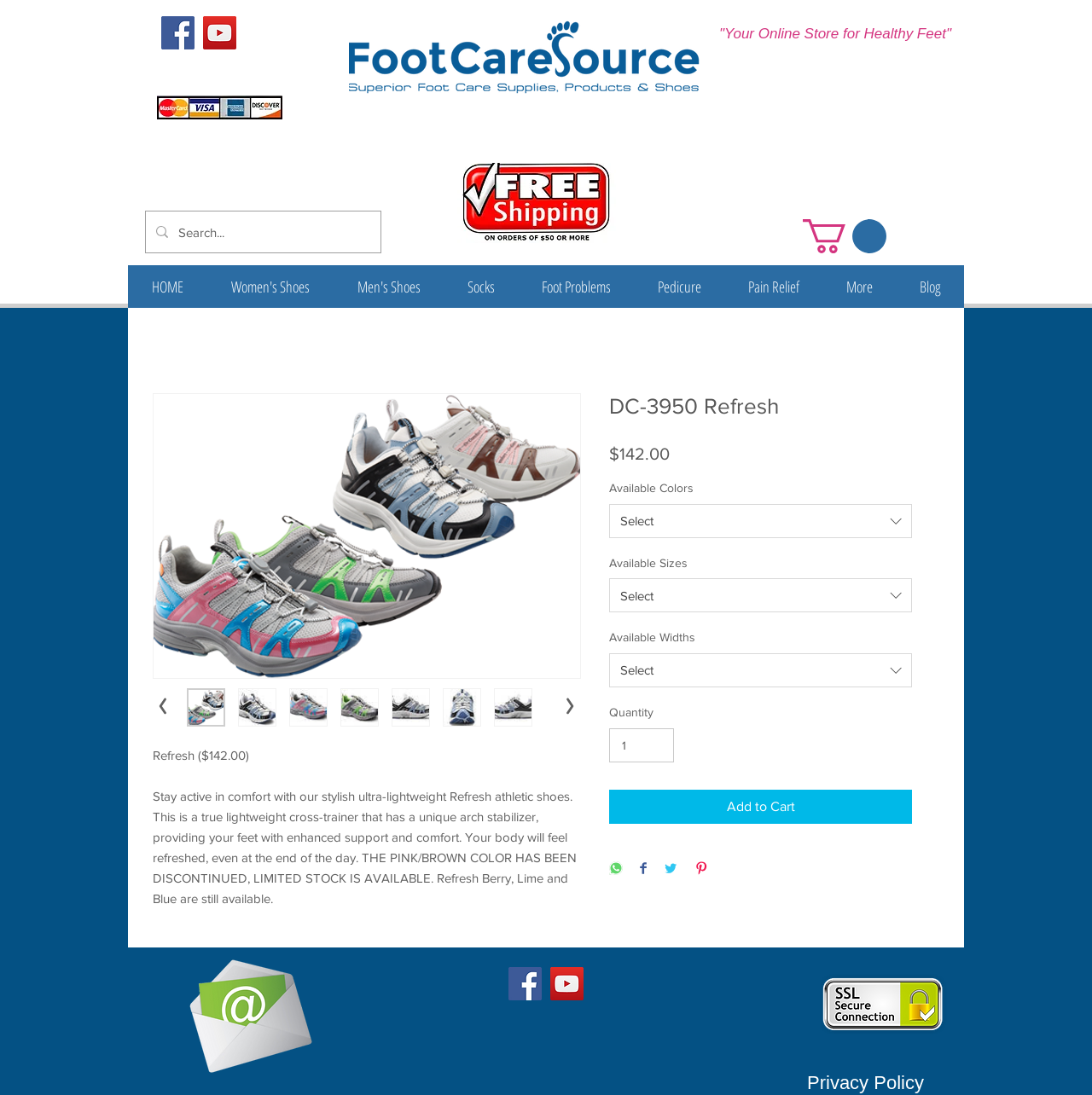Identify the bounding box coordinates of the region I need to click to complete this instruction: "Click on Facebook social icon".

[0.148, 0.015, 0.178, 0.045]